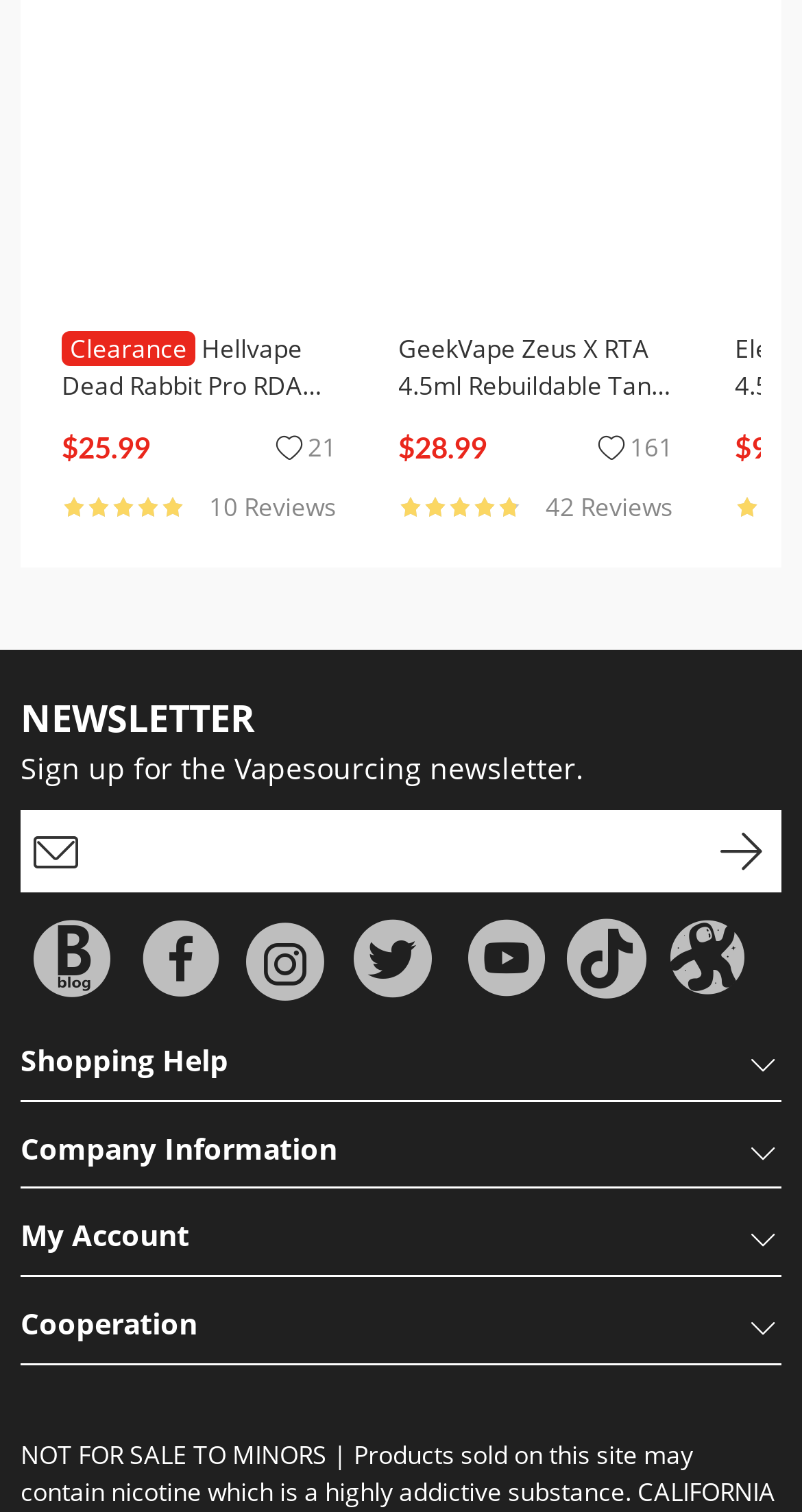Using the element description: "title="Odysee"", determine the bounding box coordinates. The coordinates should be in the format [left, top, right, bottom], with values between 0 and 1.

[0.826, 0.603, 0.938, 0.663]